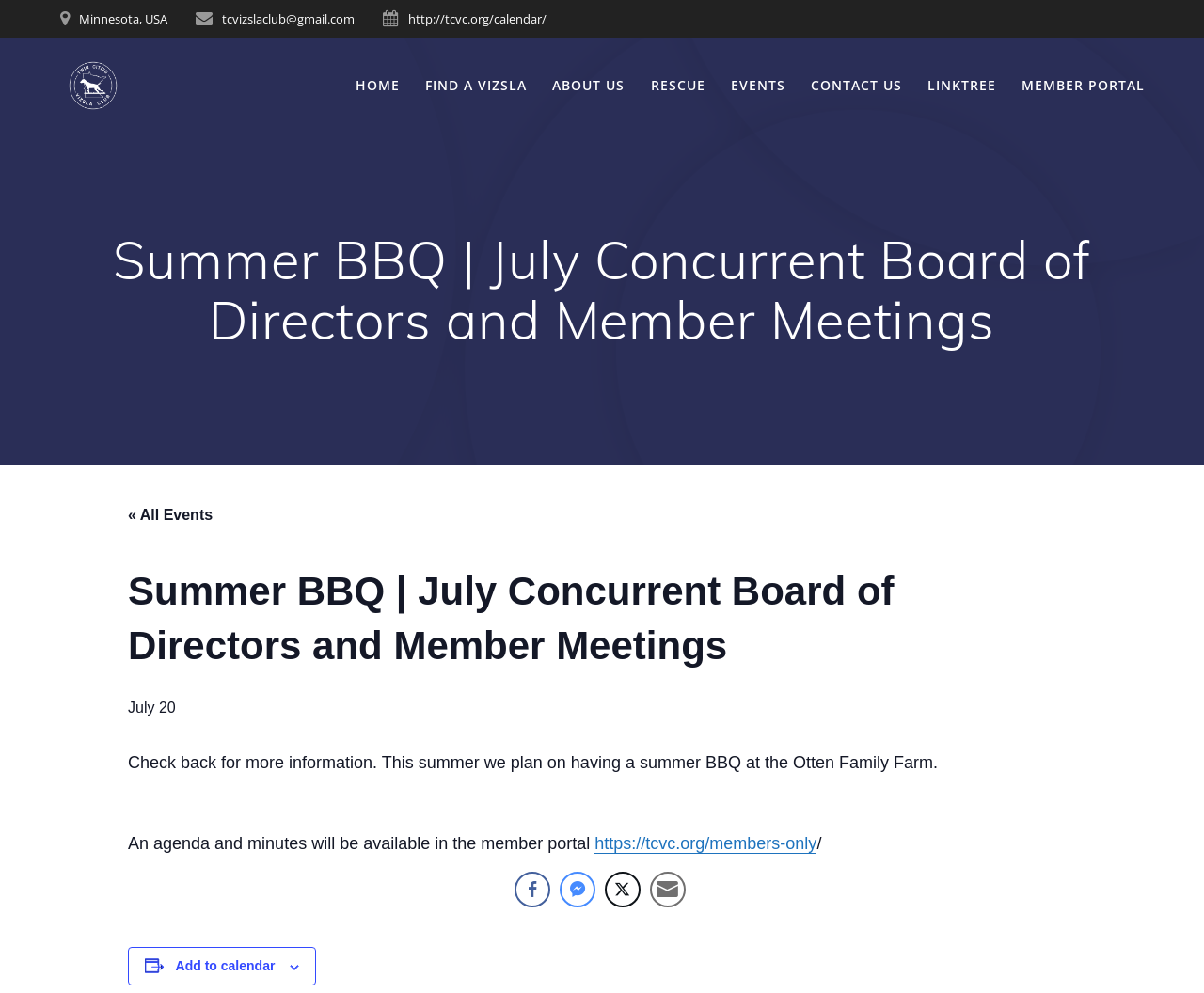From the image, can you give a detailed response to the question below:
What is the date of the summer BBQ event?

I found the date of the summer BBQ event by looking at the heading element that says 'July 20'. This heading is likely indicating the date of the event.